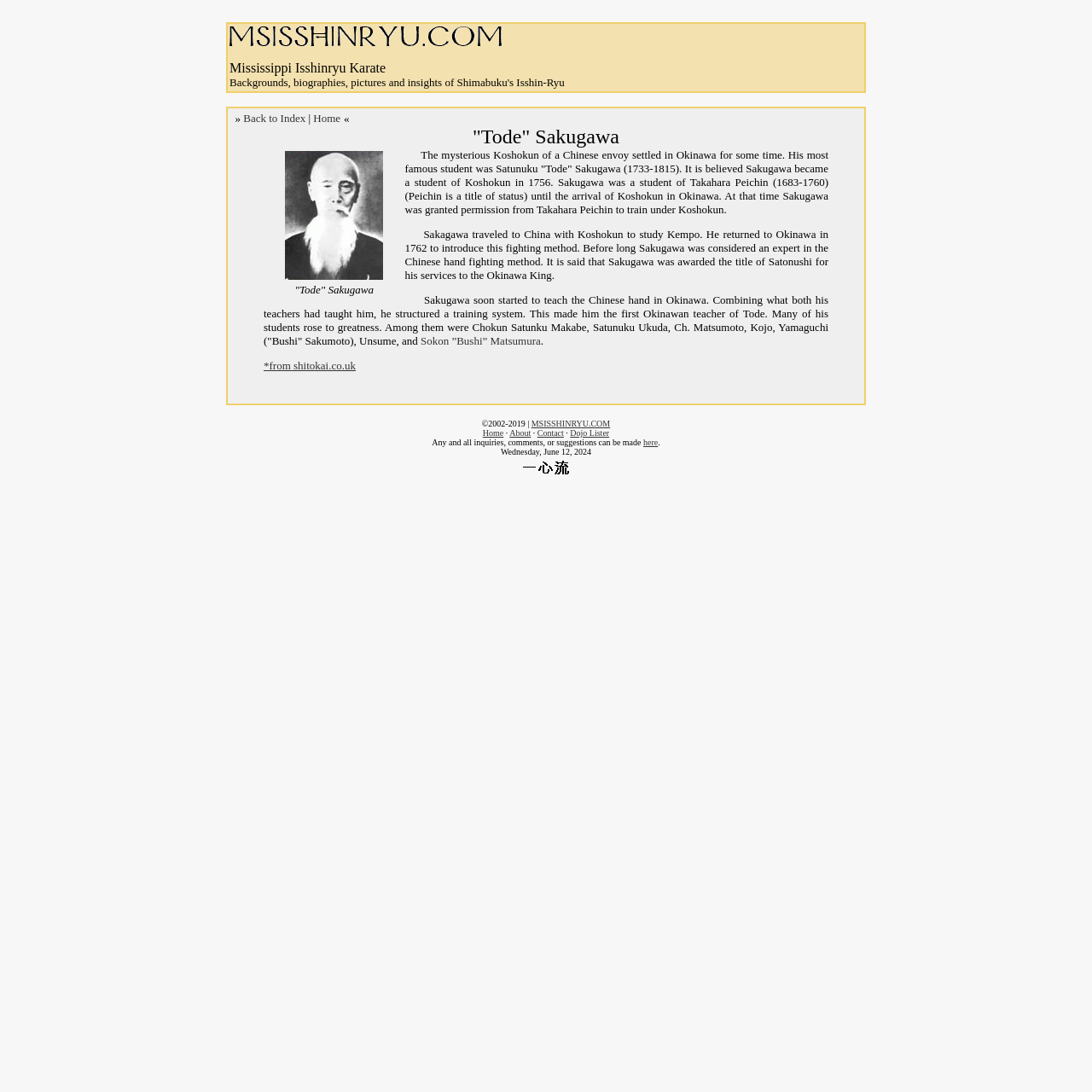Determine the bounding box coordinates of the UI element described by: "Dojo Lister".

[0.522, 0.392, 0.558, 0.401]